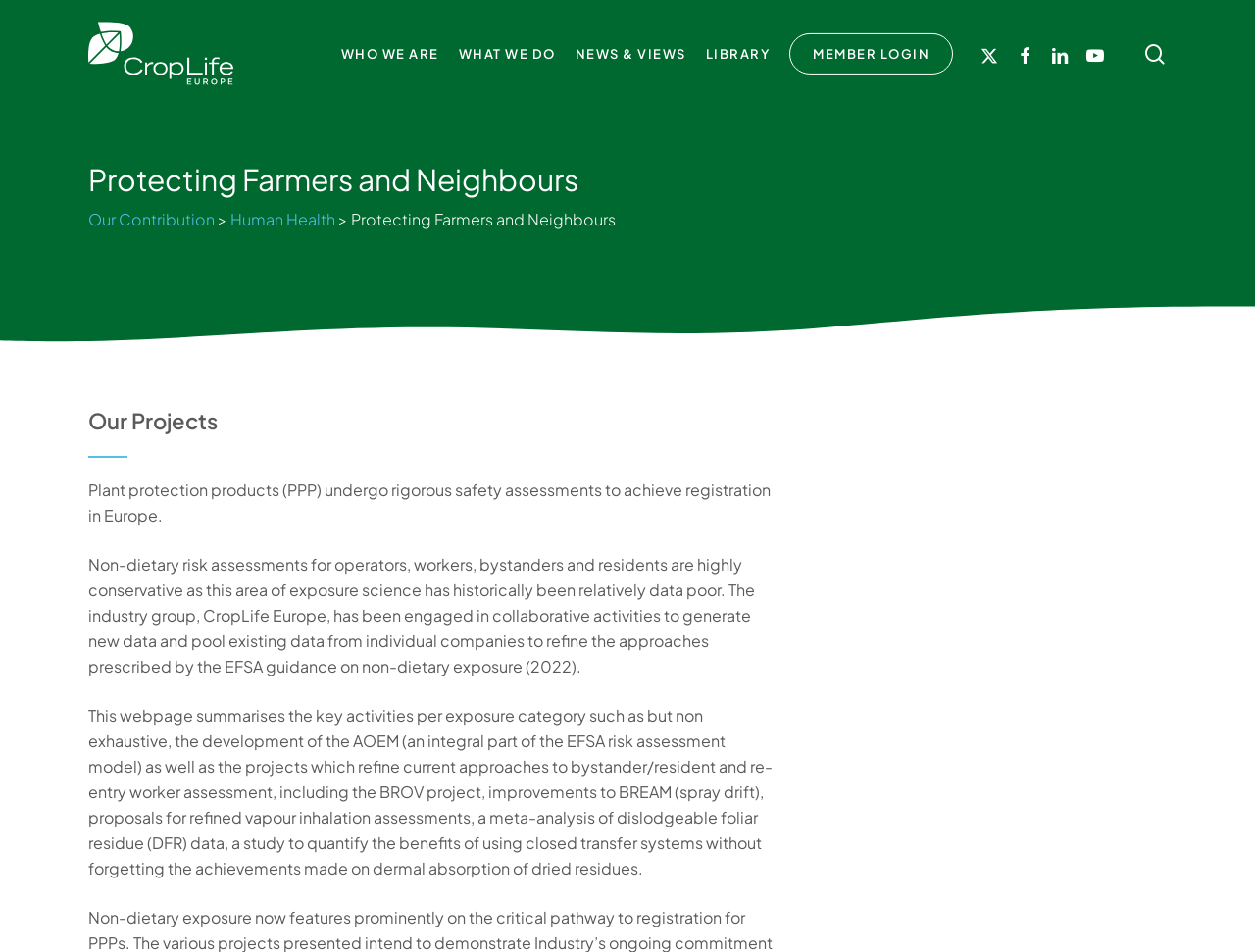Can you identify and provide the main heading of the webpage?

Protecting Farmers and Neighbours